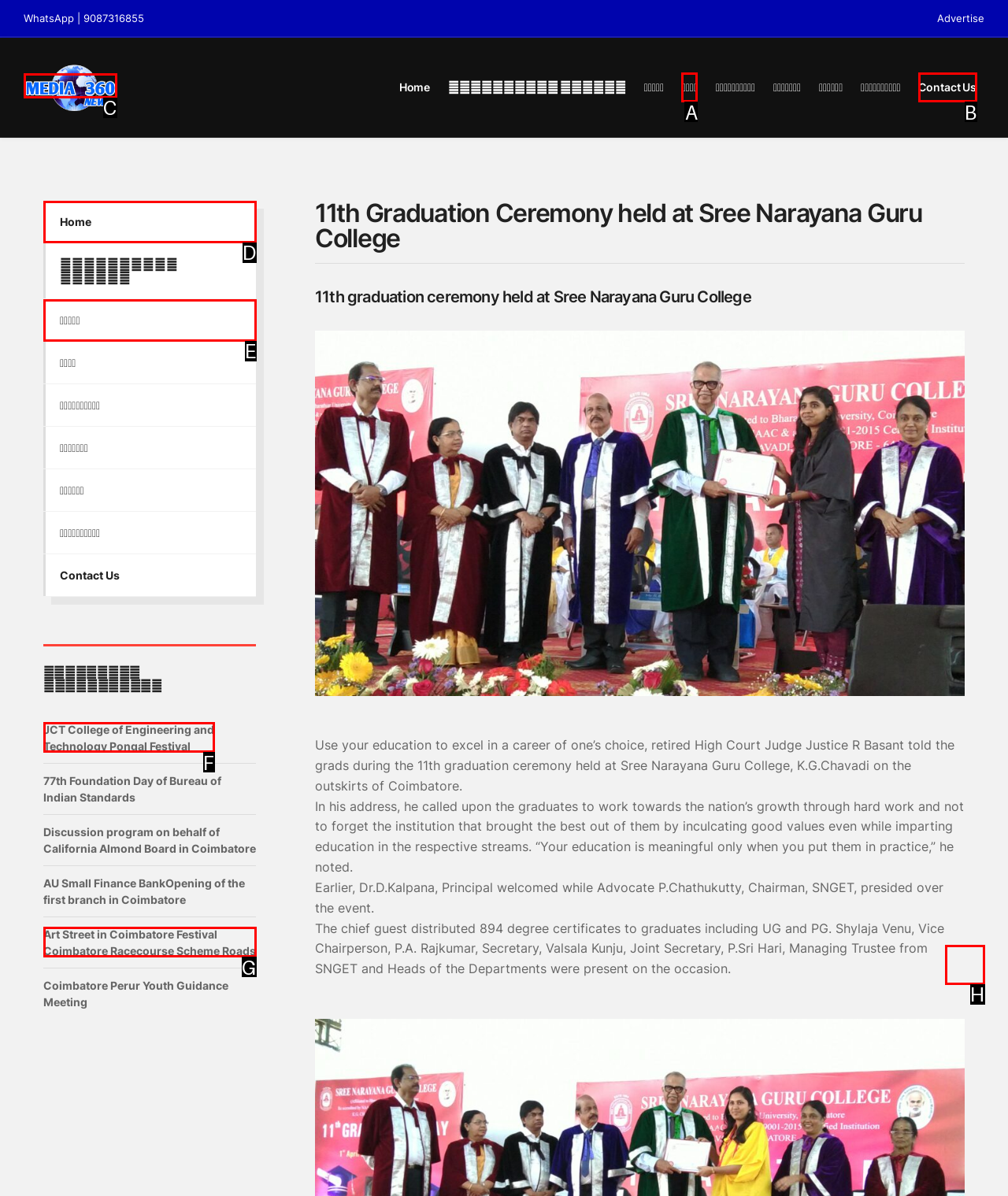Identify the HTML element that matches the description: Contact Us
Respond with the letter of the correct option.

B